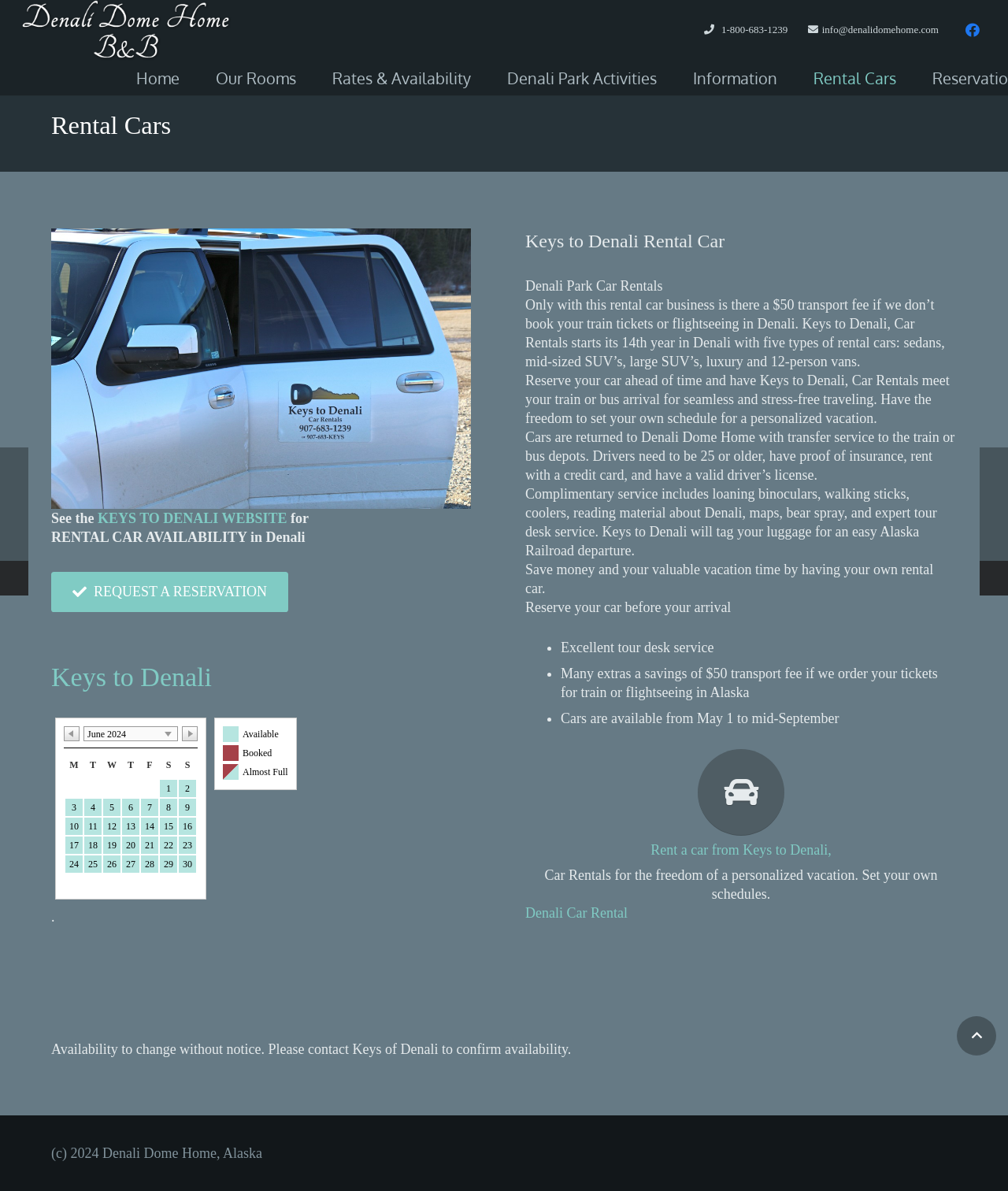What is the purpose of the 'Request a Reservation' button?
Give a detailed and exhaustive answer to the question.

I inferred the purpose of the button by its location on the webpage, which is near the rental car information, and its icon, which suggests a request or booking action.